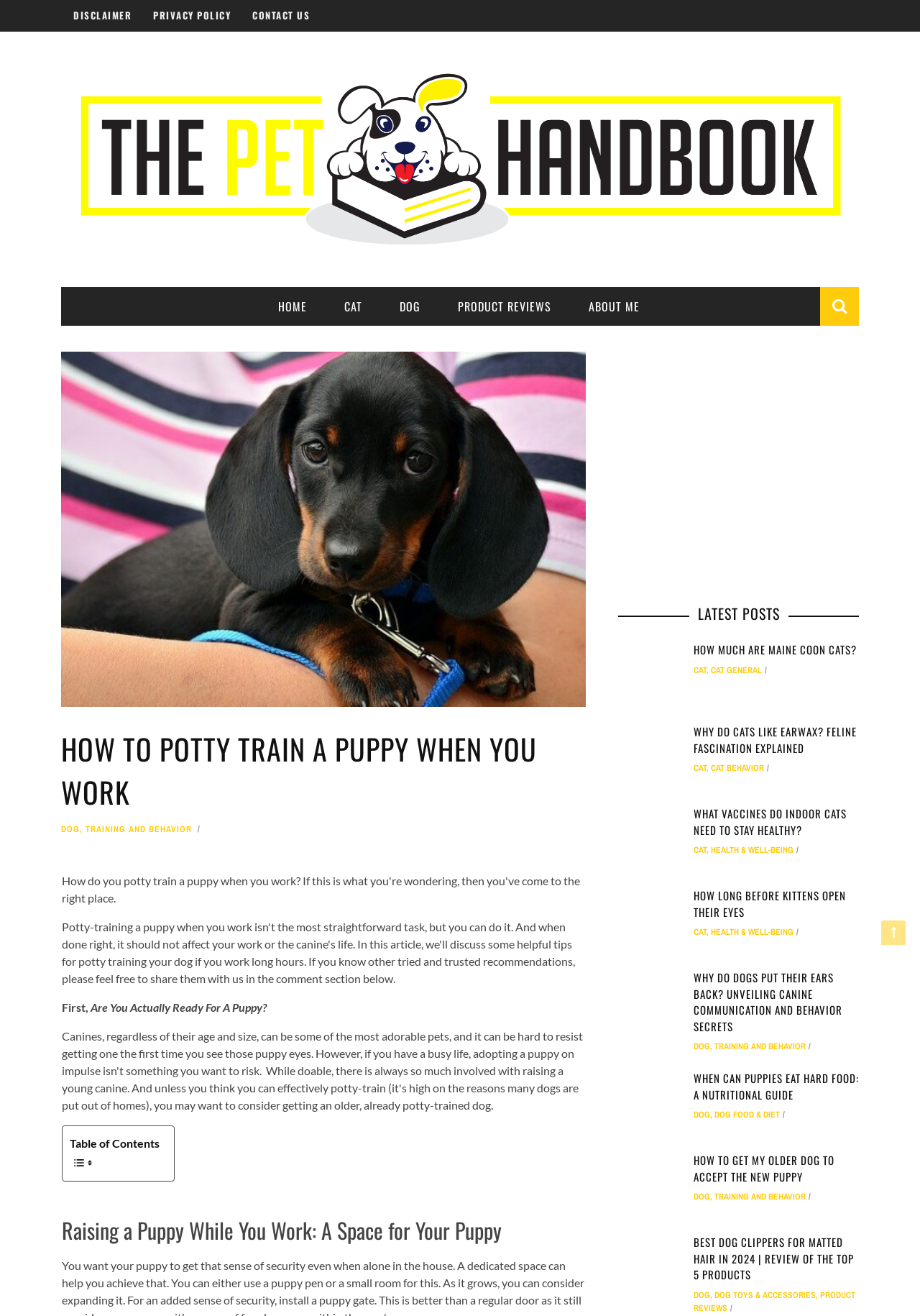Respond with a single word or phrase for the following question: 
What type of content is featured in the 'LATEST POSTS' section?

Blog posts about cats